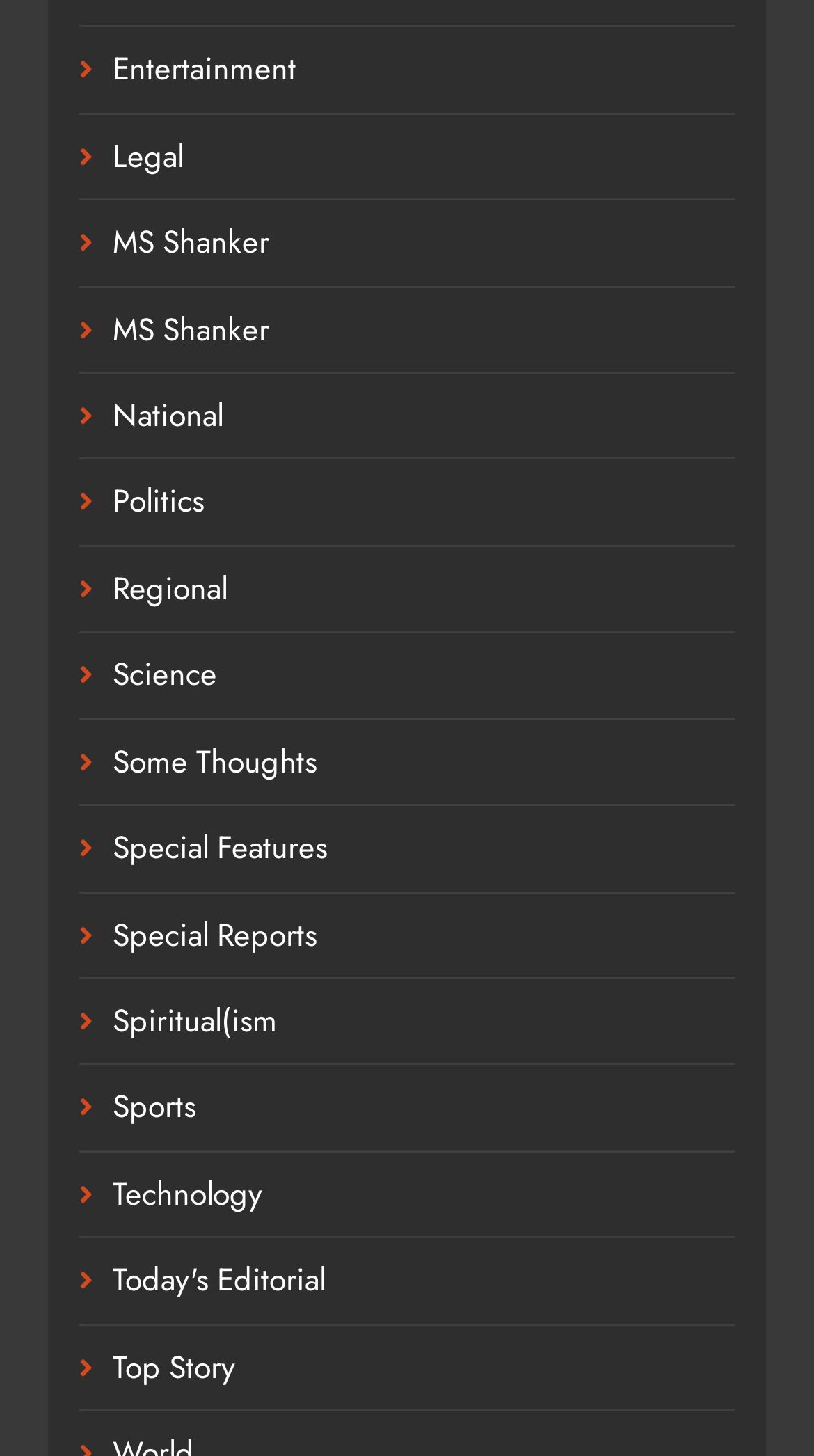Please answer the following question using a single word or phrase: 
What type of content does this website provide?

News